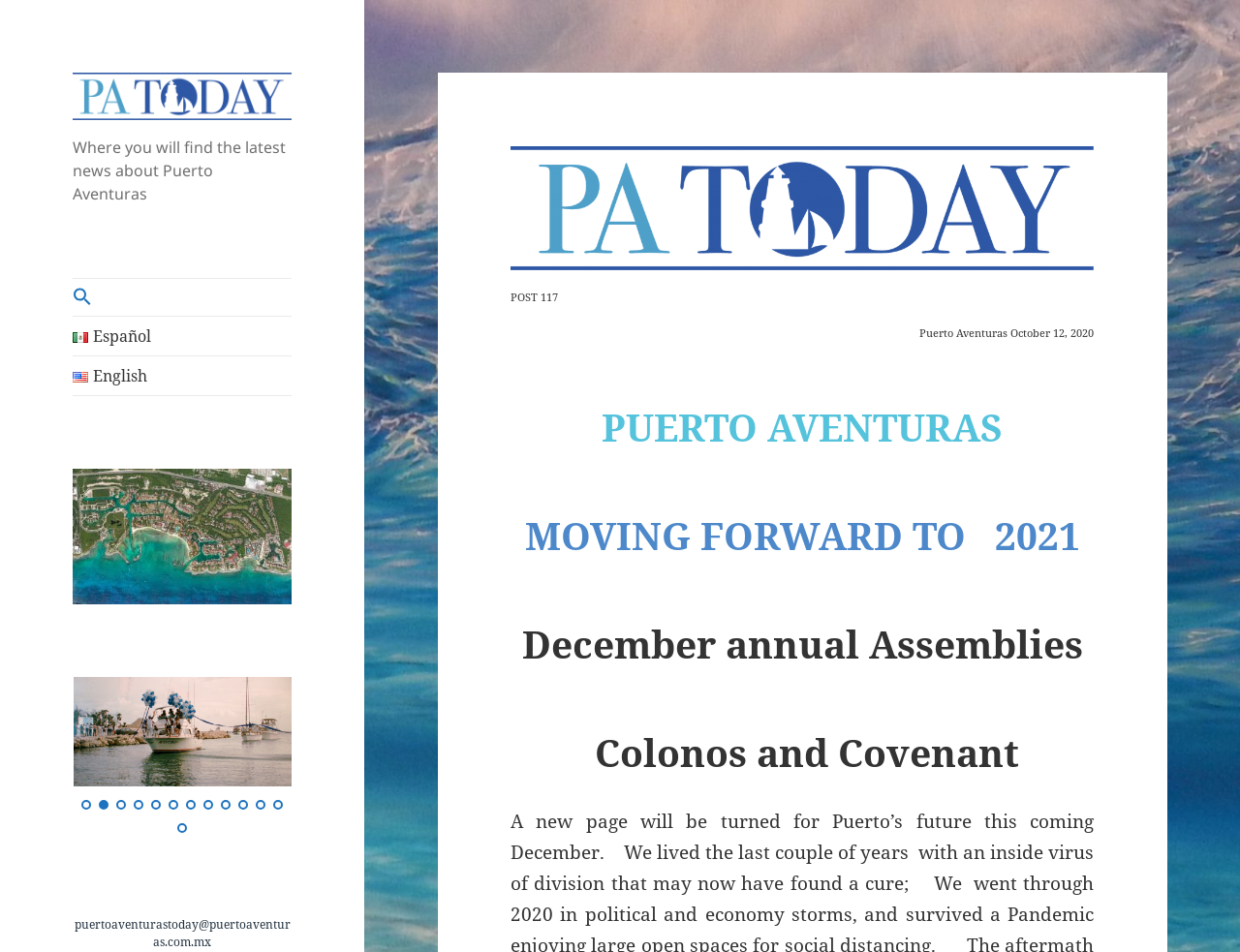Using the provided description English, find the bounding box coordinates for the UI element. Provide the coordinates in (top-left x, top-left y, bottom-right x, bottom-right y) format, ensuring all values are between 0 and 1.

[0.059, 0.374, 0.235, 0.415]